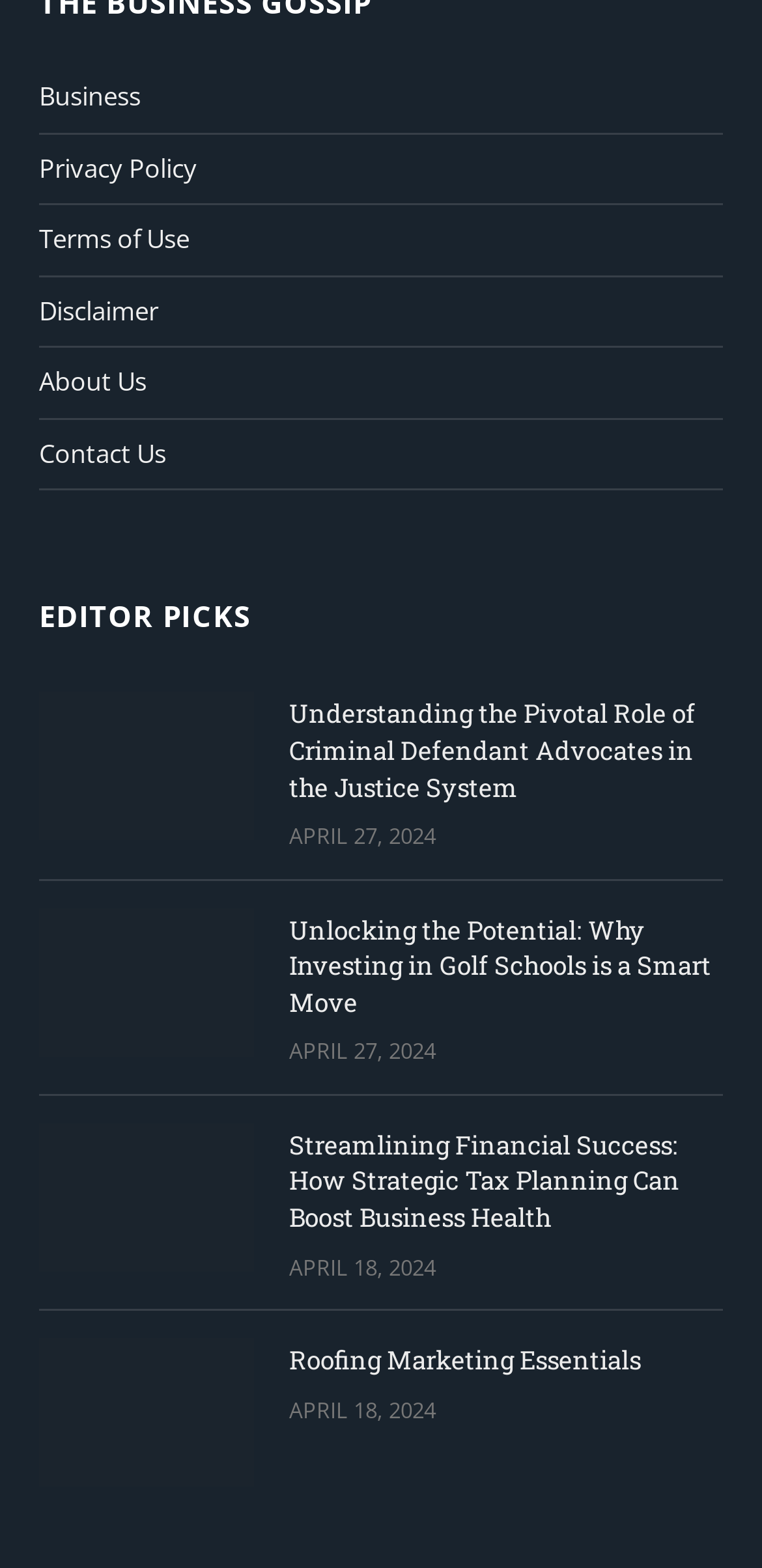Highlight the bounding box coordinates of the element that should be clicked to carry out the following instruction: "Click on the 'Business' link". The coordinates must be given as four float numbers ranging from 0 to 1, i.e., [left, top, right, bottom].

[0.051, 0.05, 0.185, 0.073]